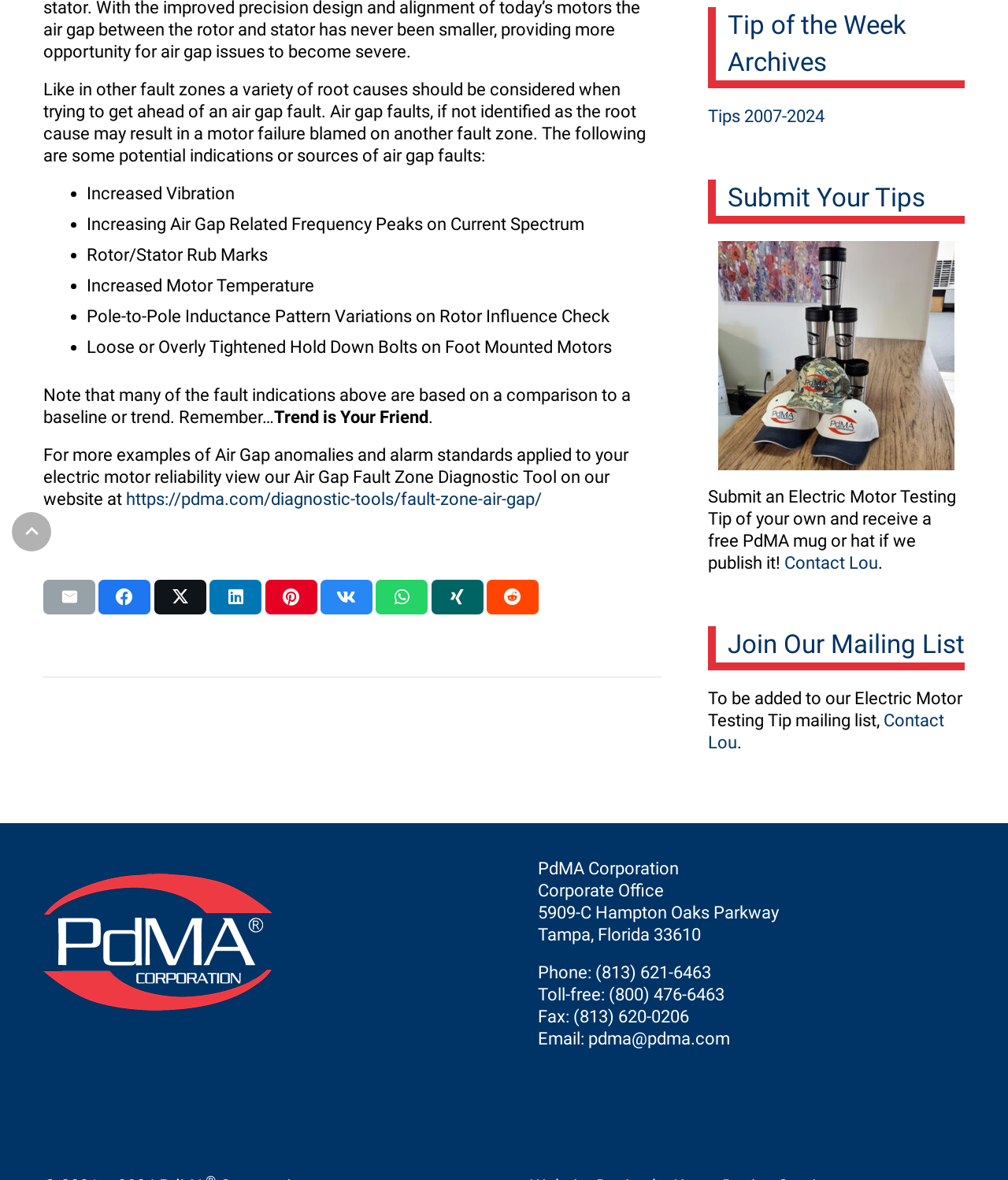Bounding box coordinates are specified in the format (top-left x, top-left y, bottom-right x, bottom-right y). All values are floating point numbers bounded between 0 and 1. Please provide the bounding box coordinate of the region this sentence describes: aria-label="Share this" title="Share this"

[0.318, 0.491, 0.369, 0.52]